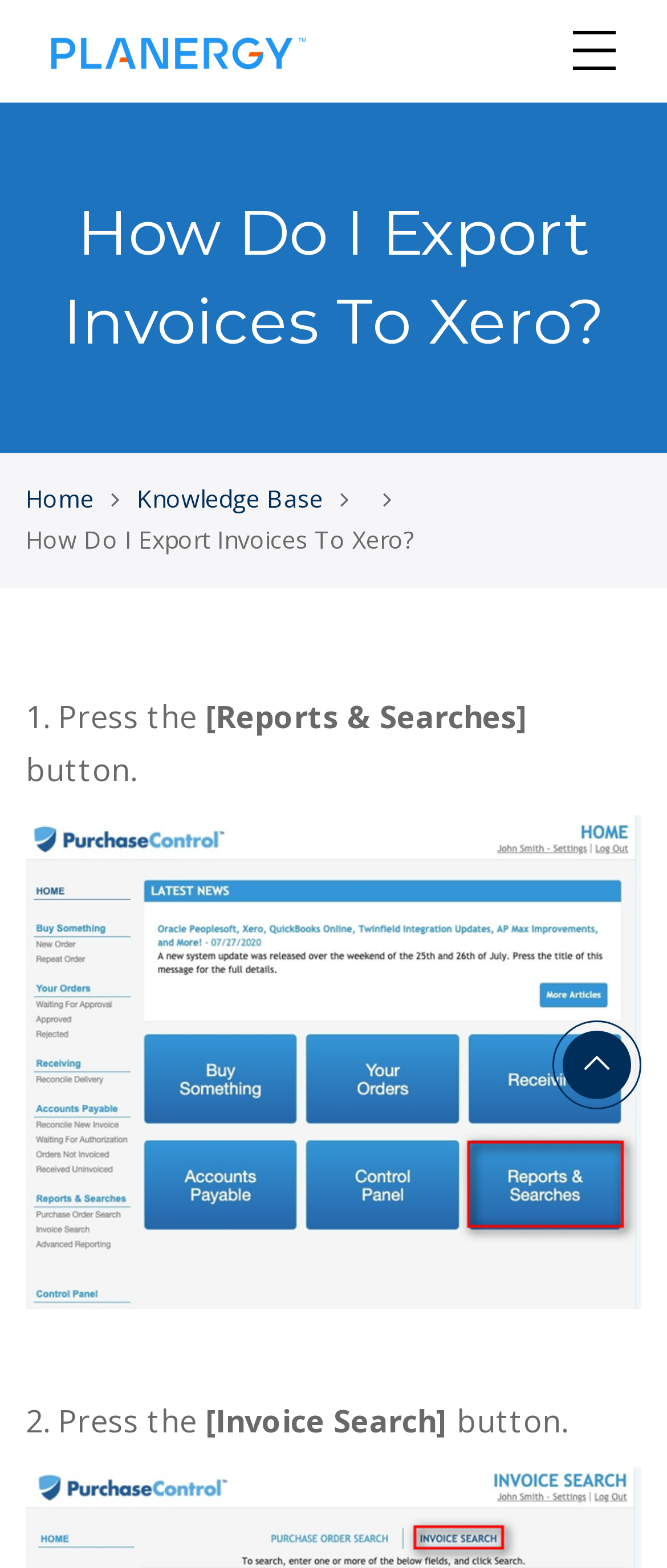What is the purpose of the button with the icon?
Please respond to the question with as much detail as possible.

The webpage has a button with an icon, but its purpose is not explicitly stated. It is located at the bottom right corner of the webpage, and it may be related to searching or filtering, but its exact function is unclear.